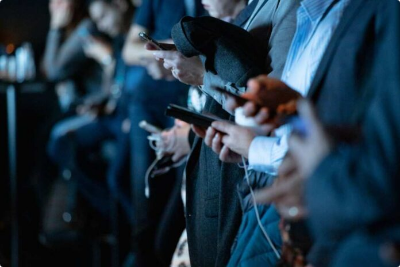What is the lighting condition in the environment? Based on the screenshot, please respond with a single word or phrase.

Dimly lit